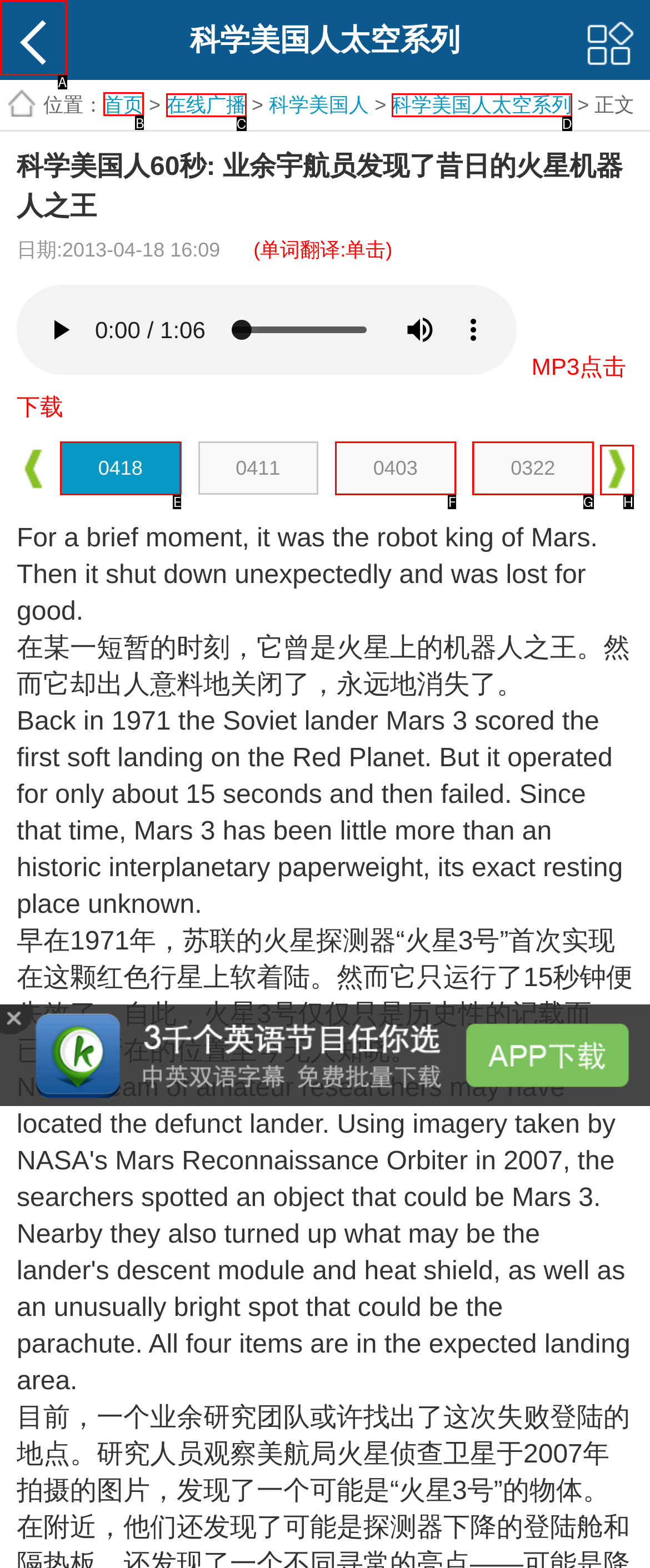What letter corresponds to the UI element to complete this task: go to the homepage
Answer directly with the letter.

B